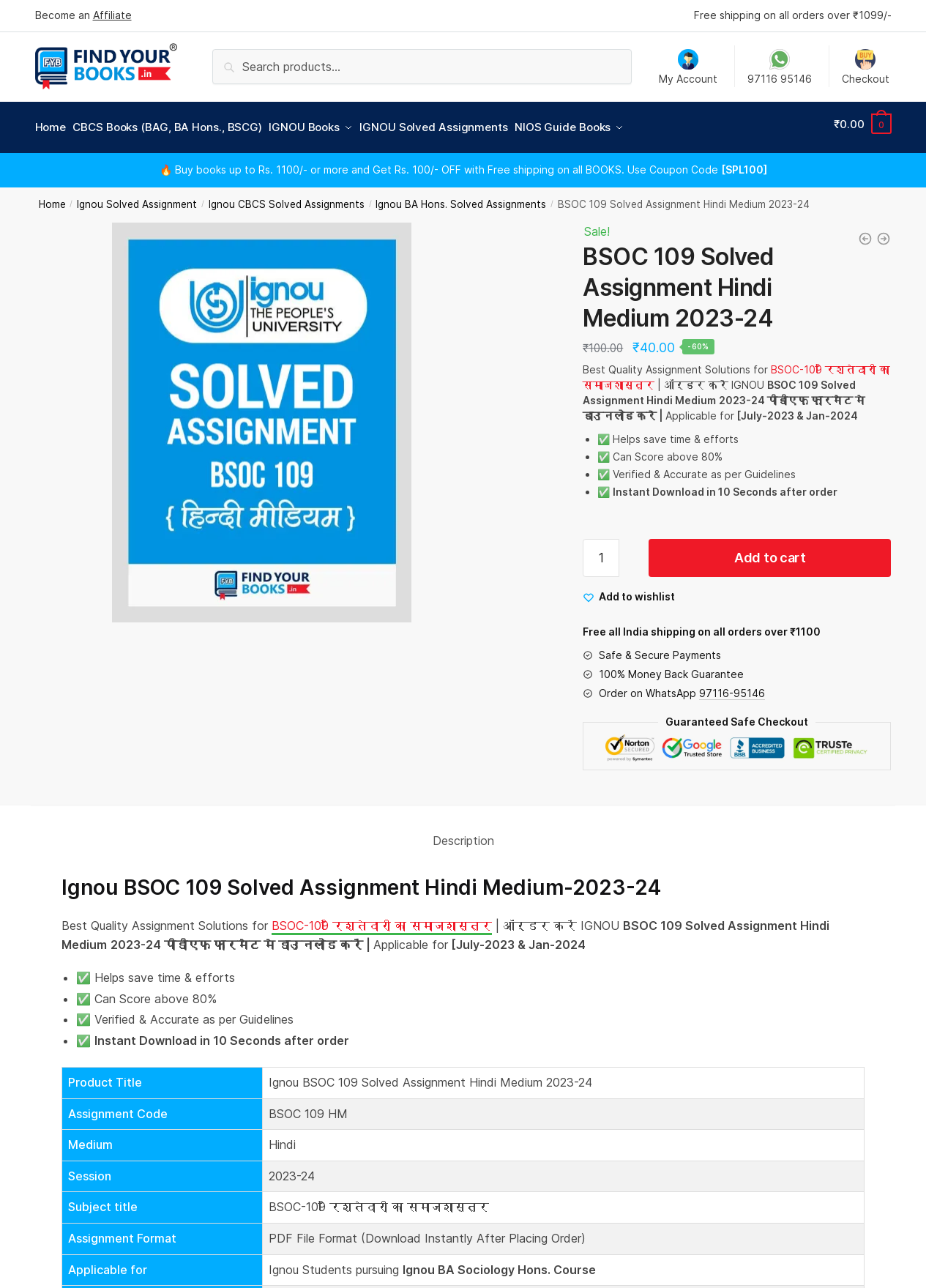For the given element description Ignou Solved Assignment, determine the bounding box coordinates of the UI element. The coordinates should follow the format (top-left x, top-left y, bottom-right x, bottom-right y) and be within the range of 0 to 1.

[0.082, 0.149, 0.21, 0.158]